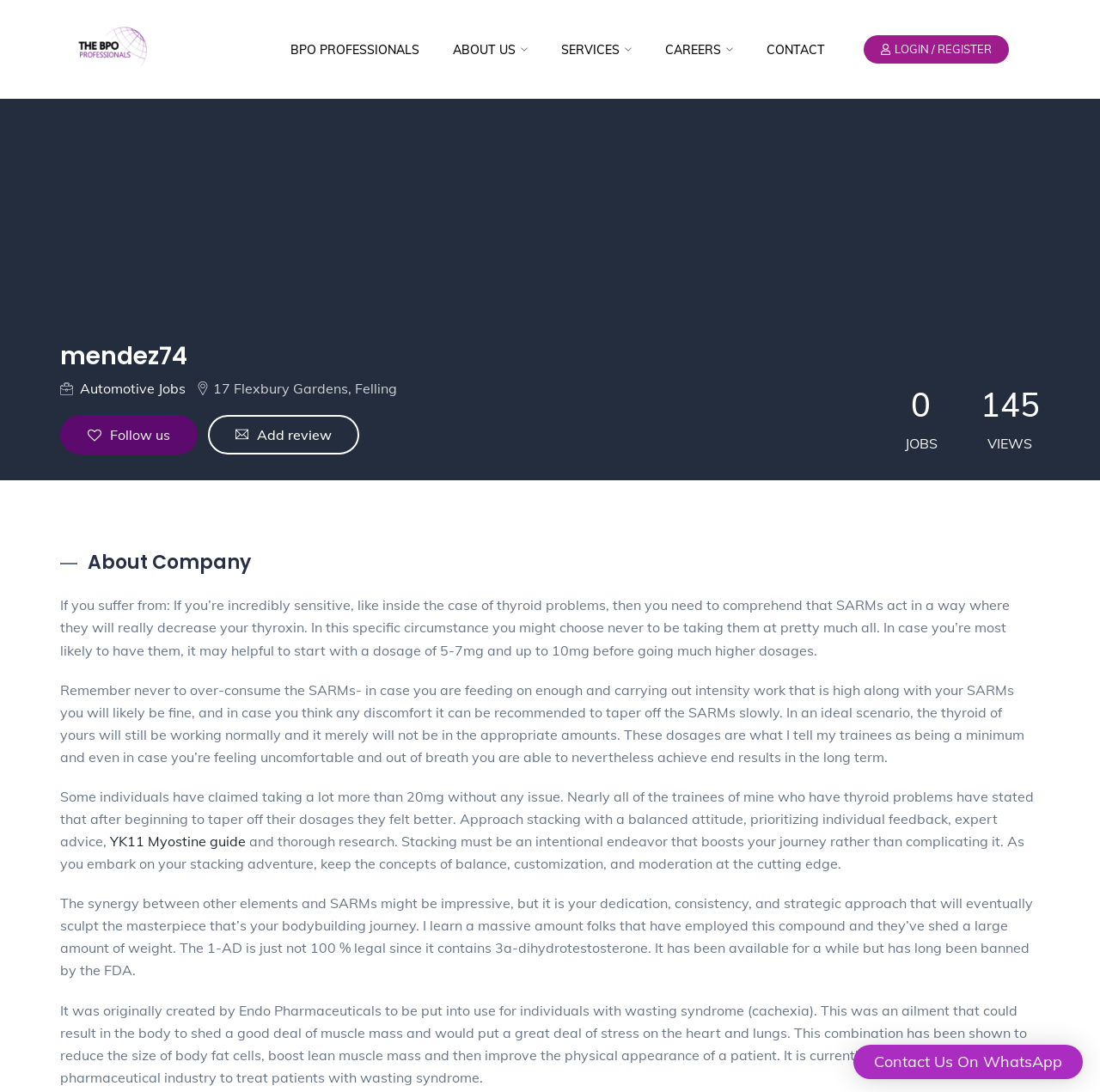Please determine the bounding box coordinates for the element that should be clicked to follow these instructions: "Follow us on social media".

[0.055, 0.38, 0.18, 0.416]